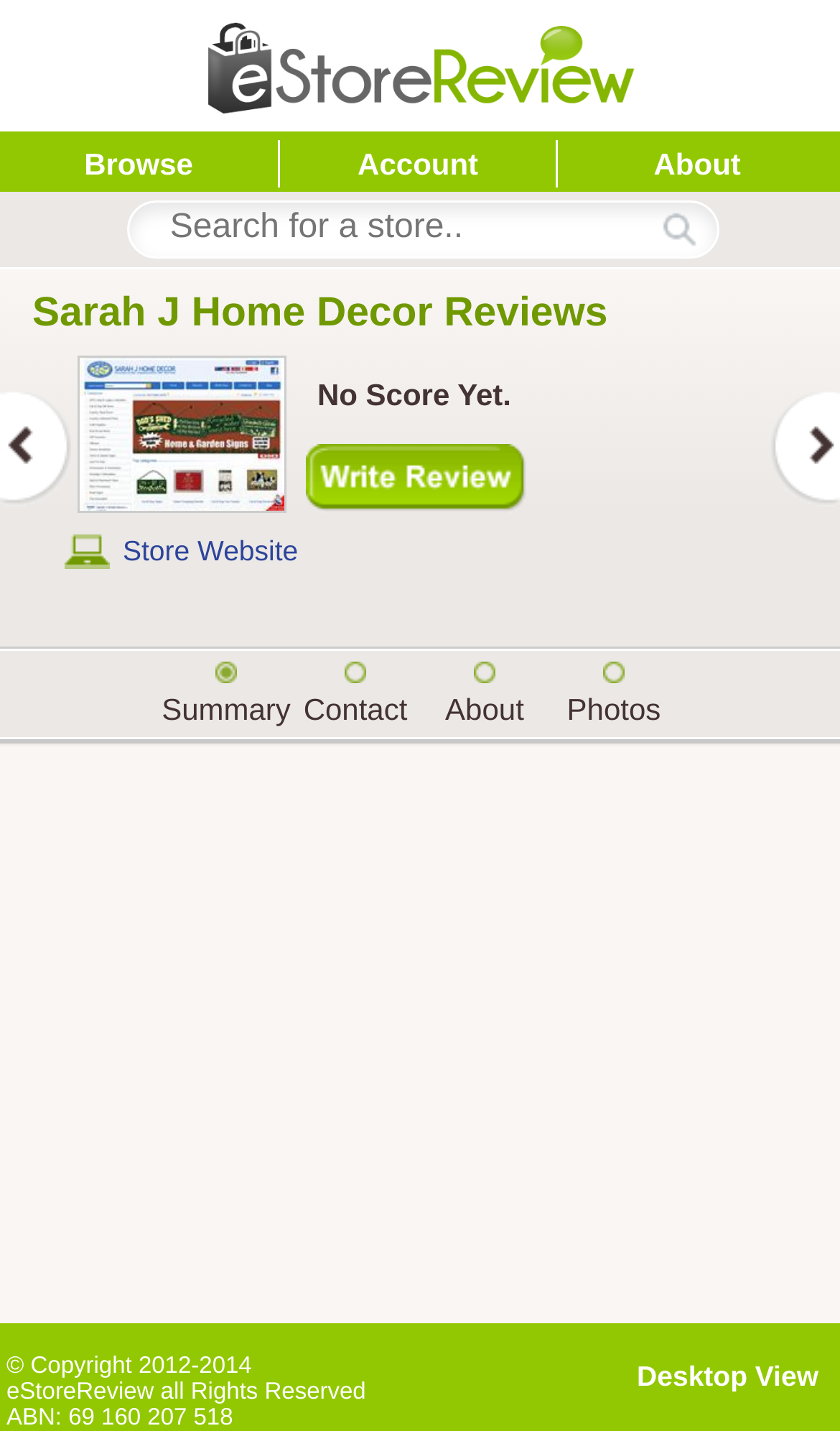Can you identify and provide the main heading of the webpage?

Sarah J Home Decor Reviews